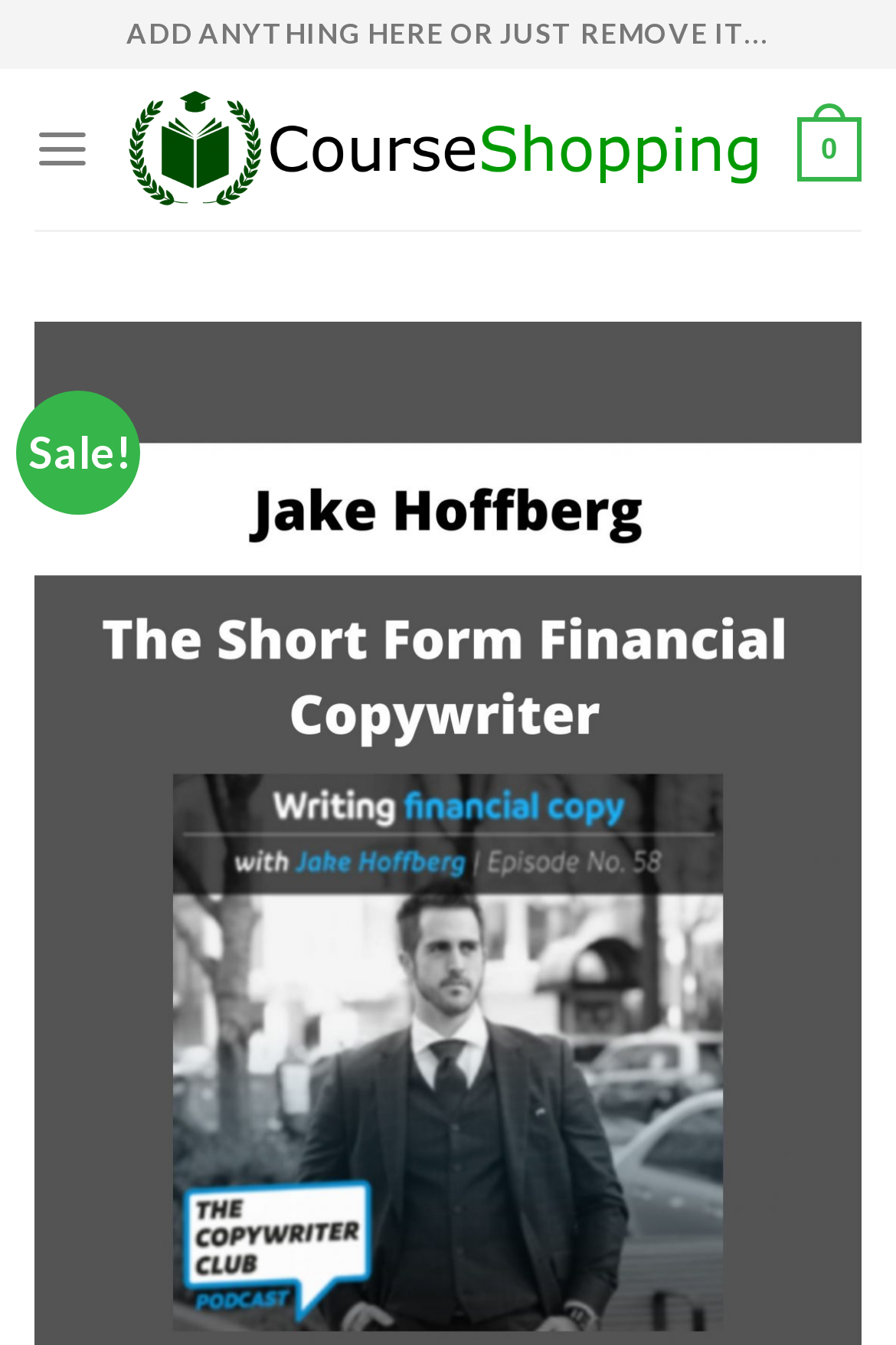Answer the following query concisely with a single word or phrase:
What is the name of the course being promoted?

The Short Form Financial Copywriter